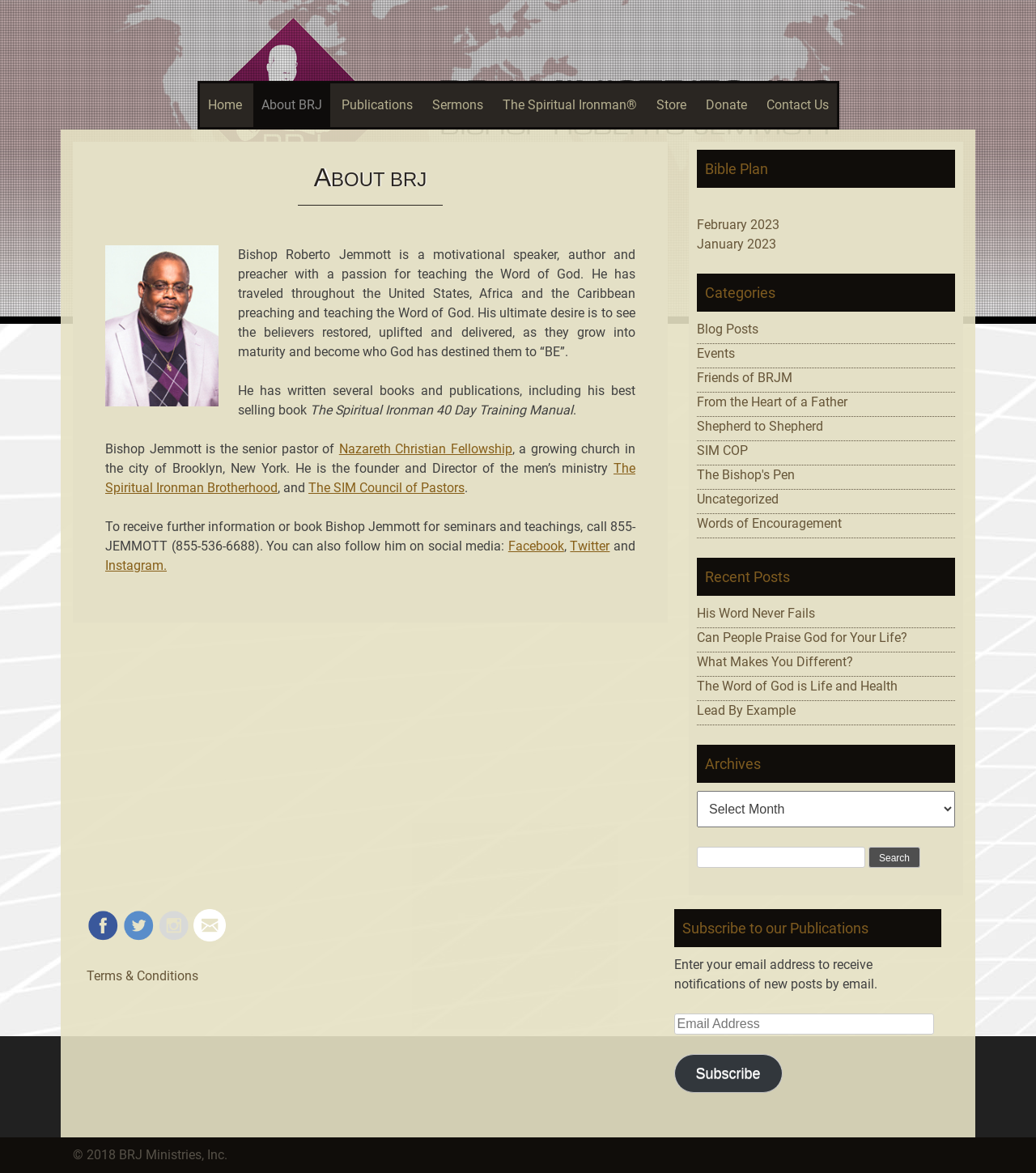Could you specify the bounding box coordinates for the clickable section to complete the following instruction: "Search for something"?

[0.673, 0.722, 0.835, 0.74]